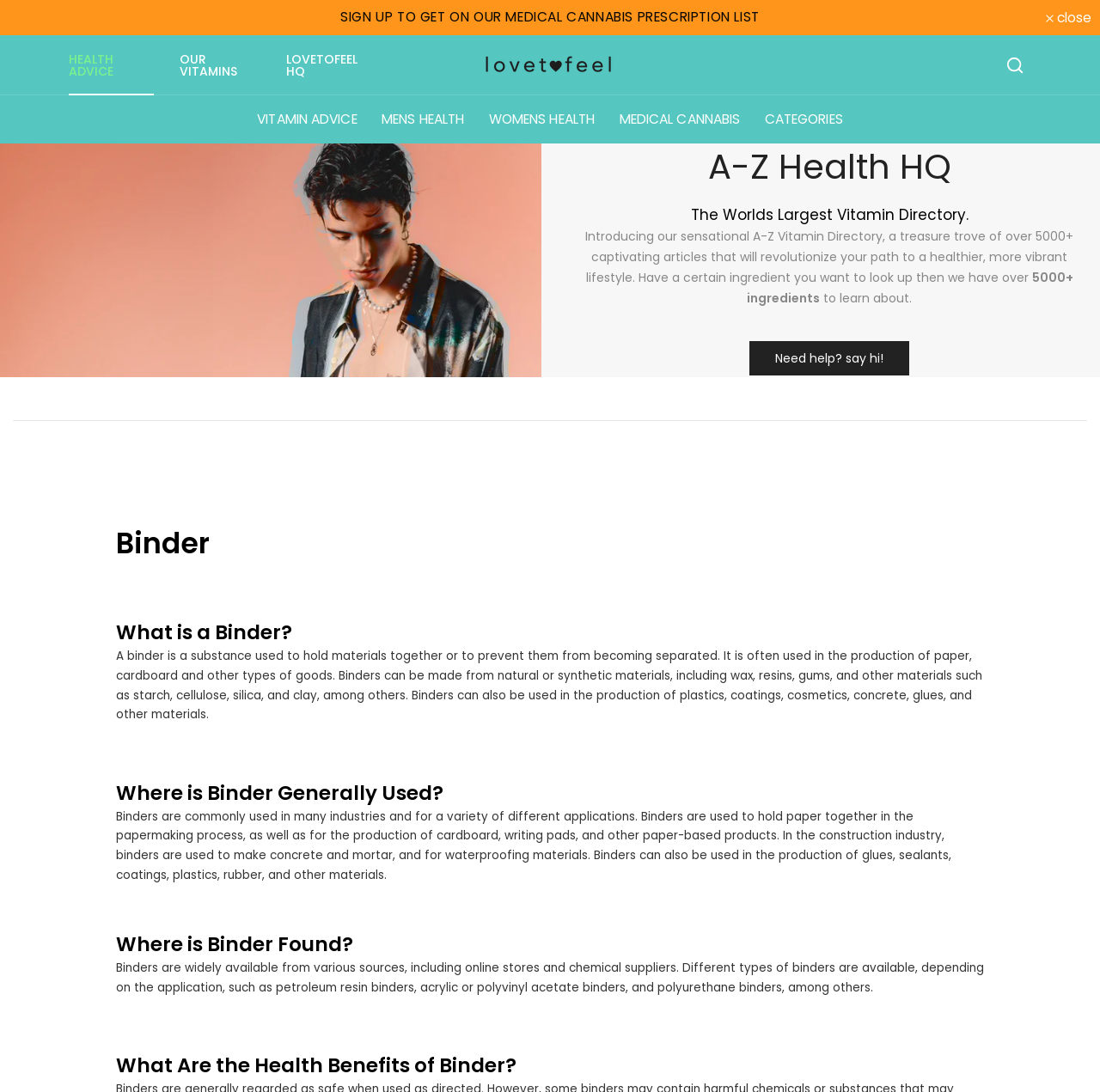Articulate a detailed summary of the webpage's content and design.

This webpage is about Binder, a substance used to hold materials together or prevent them from becoming separated. At the top right corner, there are two close buttons. Below them, a prominent call-to-action button "SIGN UP TO GET ON OUR MEDICAL CANNABIS PRESCRIPTION LIST" is displayed, with a link to sign up. 

On the top navigation bar, there are several links, including "HEALTH ADVICE", "OUR VITAMINS", "LOVETOFEEL HQ", and "lovetofeel" with an accompanying image. 

The main content of the webpage is divided into sections. The first section is an introduction to the A-Z Health HQ, described as the world's largest vitamin directory, with a treasure trove of over 5000+ captivating articles. 

Below this introduction, there is a section about Binder, with several headings and paragraphs of text. The first heading is "Binder", followed by "What is a Binder?", which explains that a binder is a substance used to hold materials together or prevent them from becoming separated. The text describes the various materials that can be used to make binders, such as wax, resins, gums, and starch. 

The next section is "Where is Binder Generally Used?", which explains that binders are commonly used in many industries, including papermaking, construction, and the production of glues, sealants, coatings, plastics, and rubber. 

The following section is "Where is Binder Found?", which states that binders are widely available from various sources, including online stores and chemical suppliers. 

Finally, the last section is "What Are the Health Benefits of Binder?", although the text for this section is not provided.